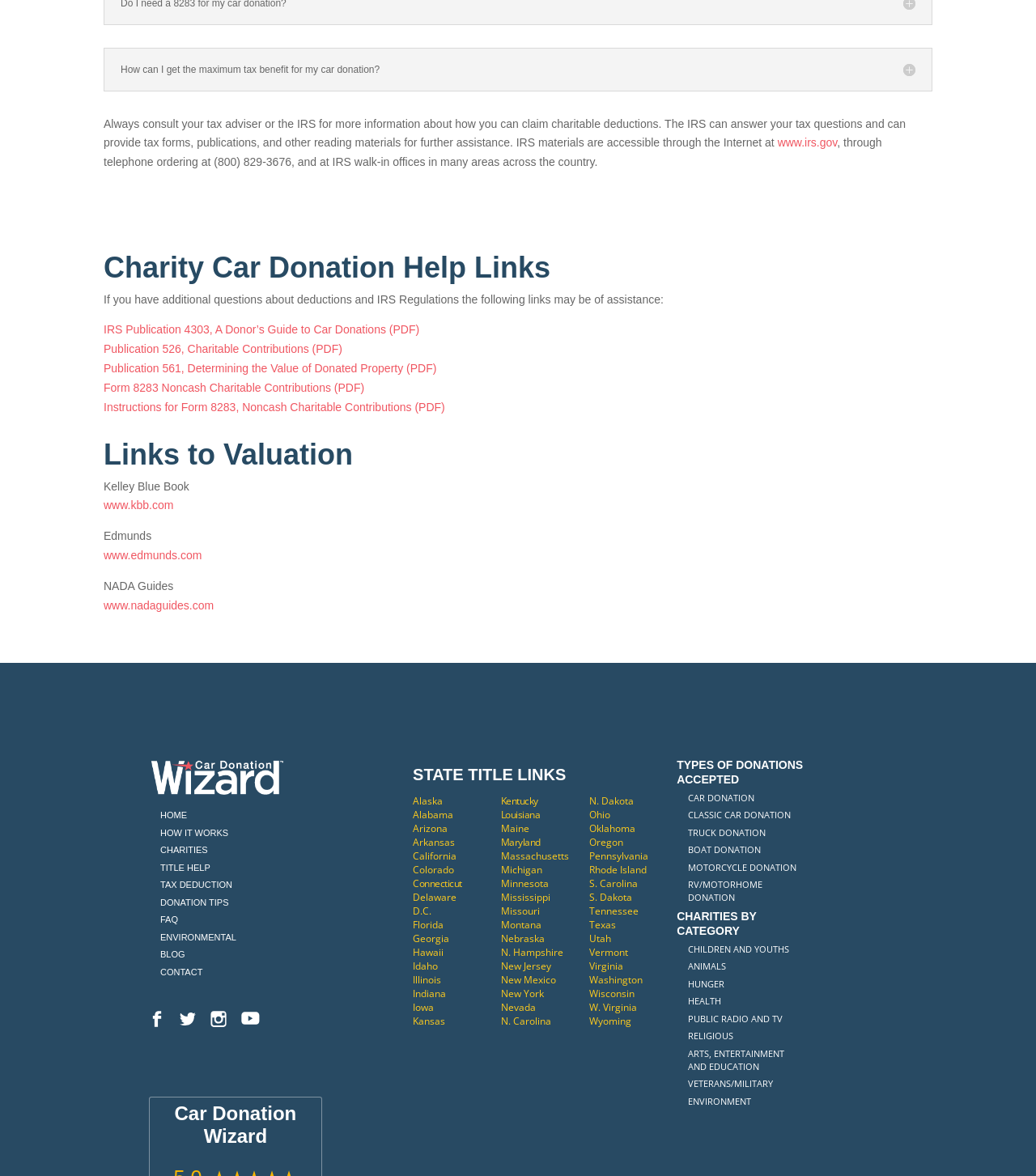Predict the bounding box of the UI element based on the description: "N. Dakota". The coordinates should be four float numbers between 0 and 1, formatted as [left, top, right, bottom].

[0.569, 0.675, 0.612, 0.687]